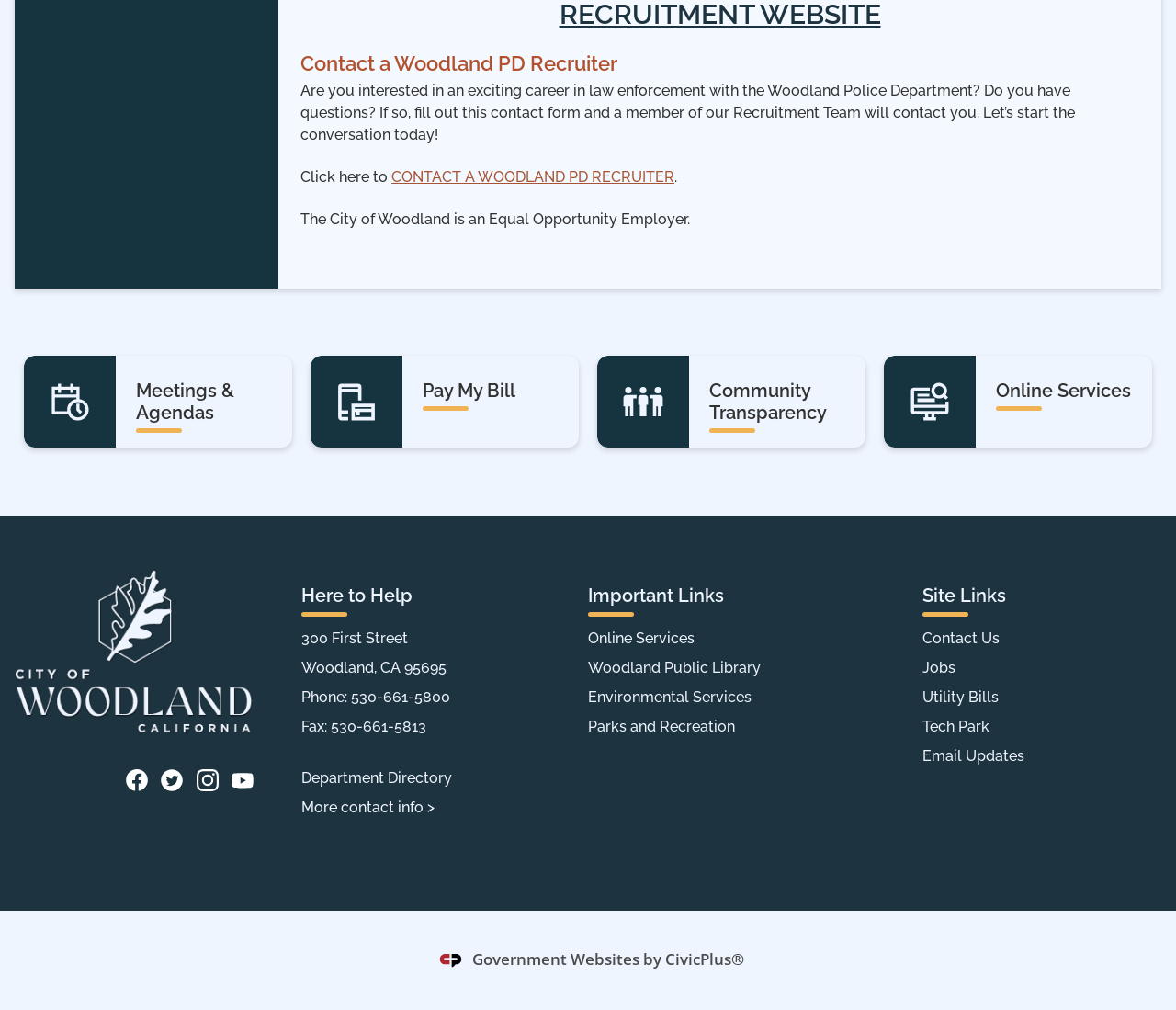Refer to the screenshot and answer the following question in detail:
What is the contact form for?

The contact form is for contacting a Woodland PD Recruiter, as indicated by the heading 'Contact a Woodland PD Recruiter' and the text 'Do you have questions? If so, fill out this contact form and a member of our Recruitment Team will contact you.'